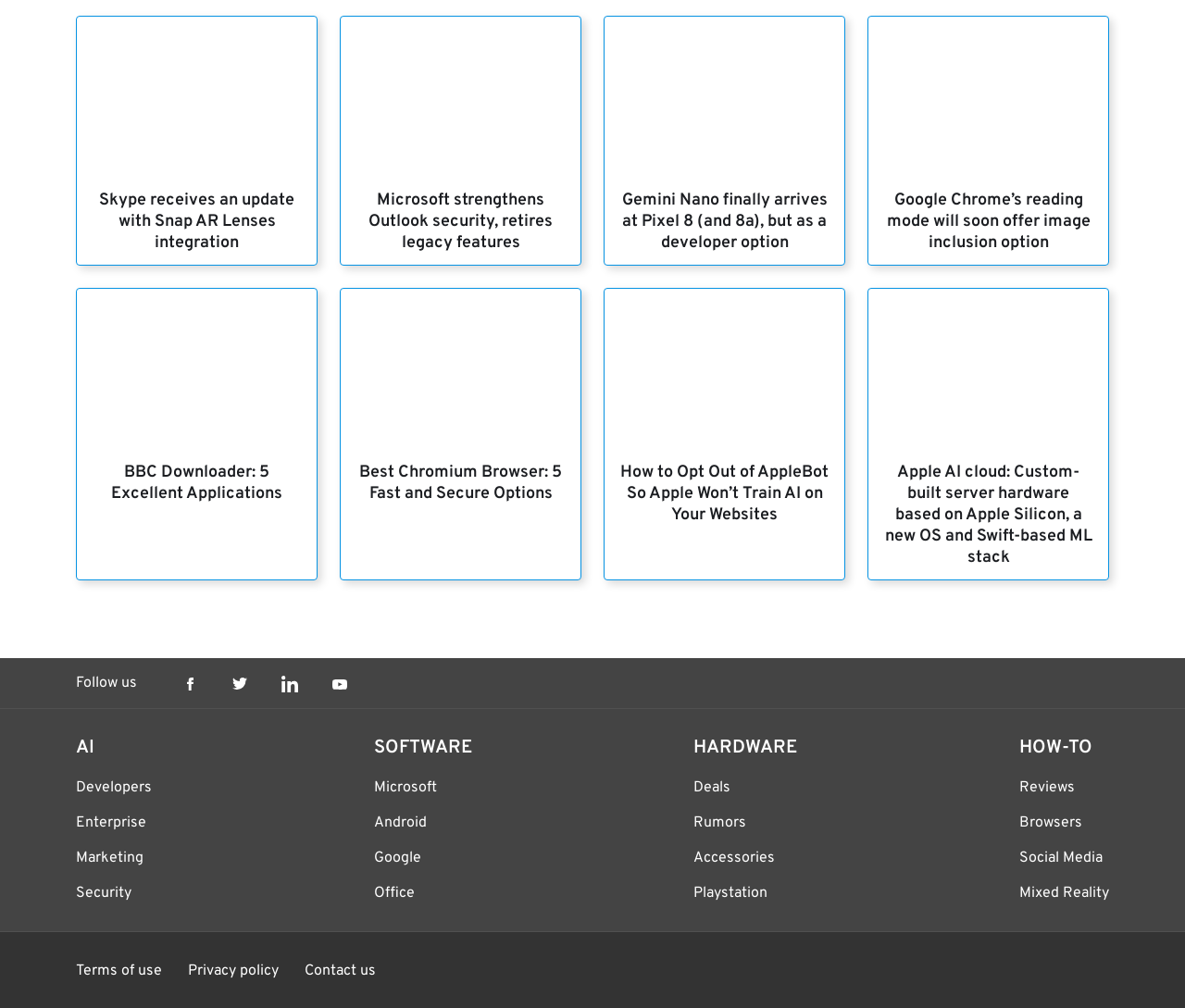Please specify the coordinates of the bounding box for the element that should be clicked to carry out this instruction: "Click on the link to read about Skype receives an update with Snap AR Lenses integration". The coordinates must be four float numbers between 0 and 1, formatted as [left, top, right, bottom].

[0.077, 0.188, 0.255, 0.252]